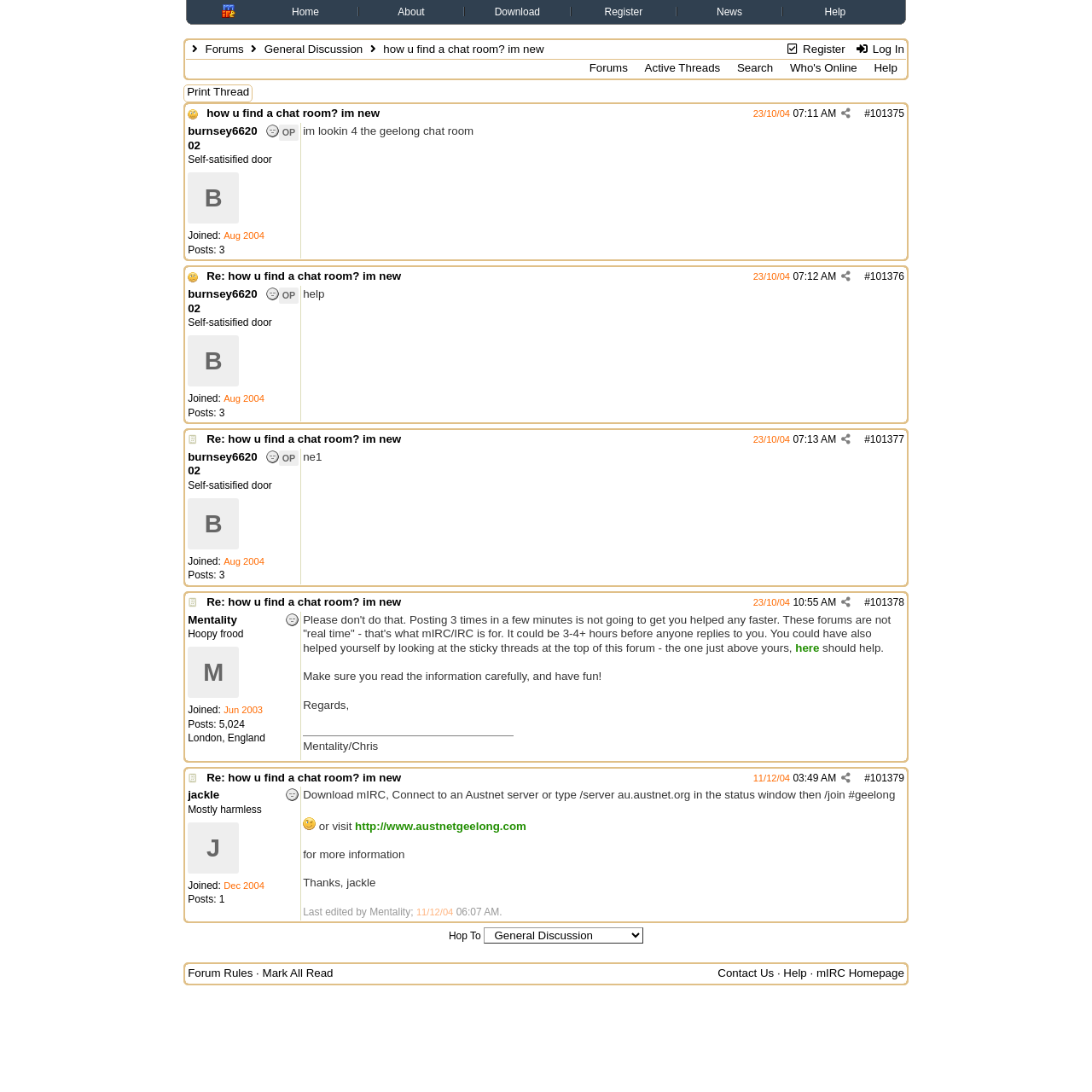Bounding box coordinates are specified in the format (top-left x, top-left y, bottom-right x, bottom-right y). All values are floating point numbers bounded between 0 and 1. Please provide the bounding box coordinate of the region this sentence describes: Mark All Read

[0.24, 0.885, 0.305, 0.897]